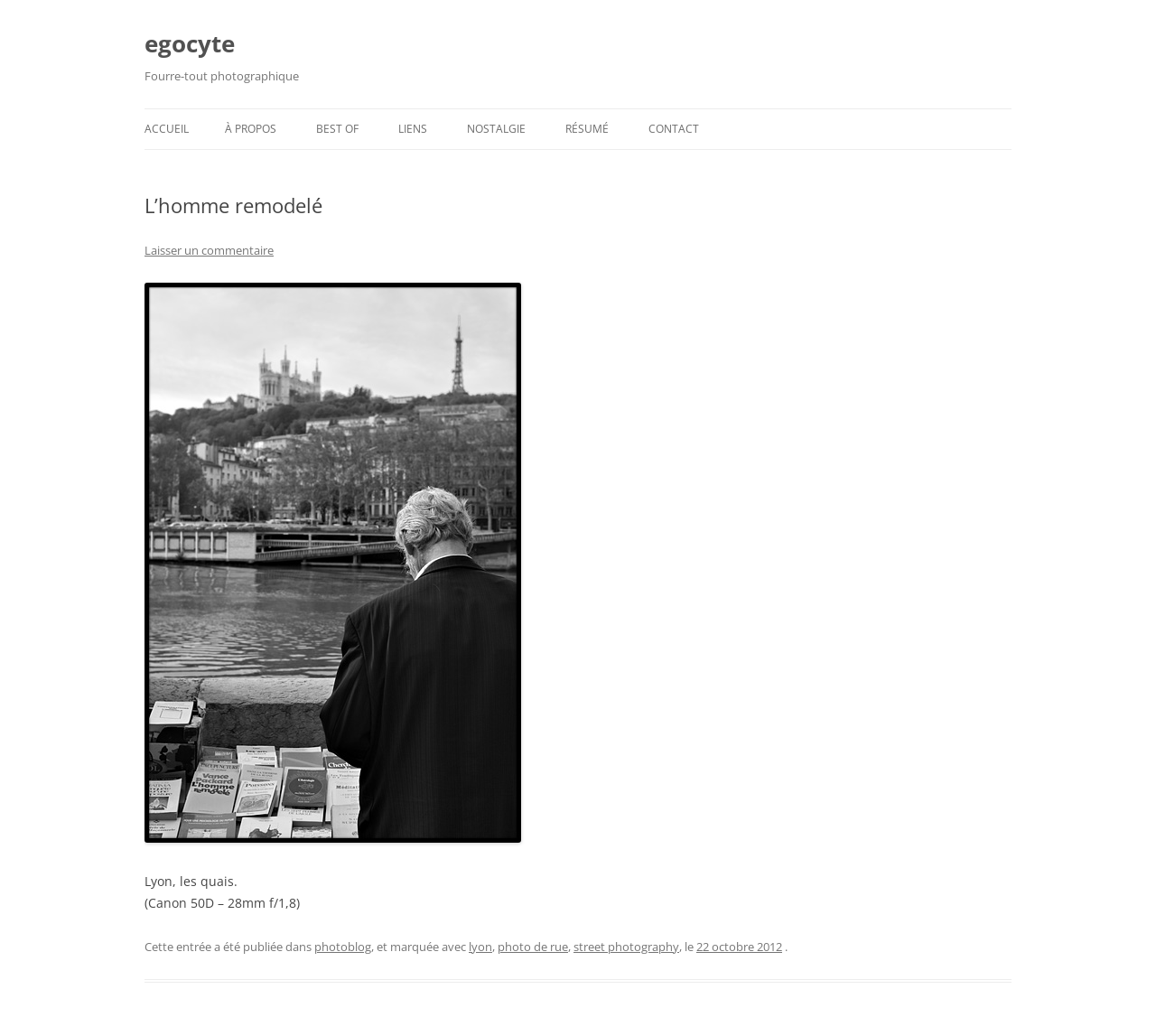When was the photograph published?
Using the image as a reference, deliver a detailed and thorough answer to the question.

The answer can be found in the link element with the text '22 octobre 2012' which is located inside the FooterAsNonLandmark element.